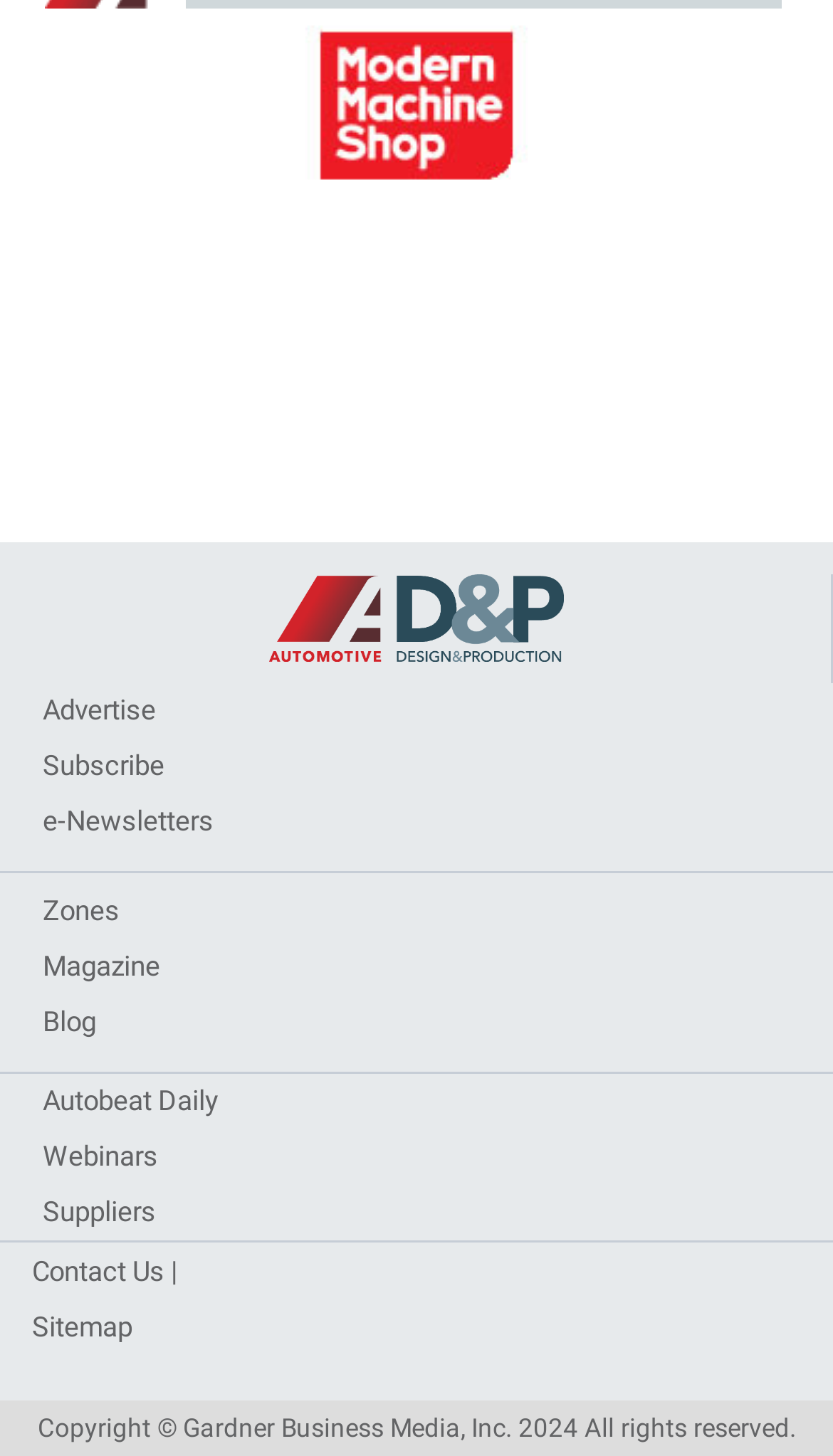Find the bounding box coordinates for the area you need to click to carry out the instruction: "Check the Sitemap". The coordinates should be four float numbers between 0 and 1, indicated as [left, top, right, bottom].

[0.038, 0.9, 0.159, 0.922]